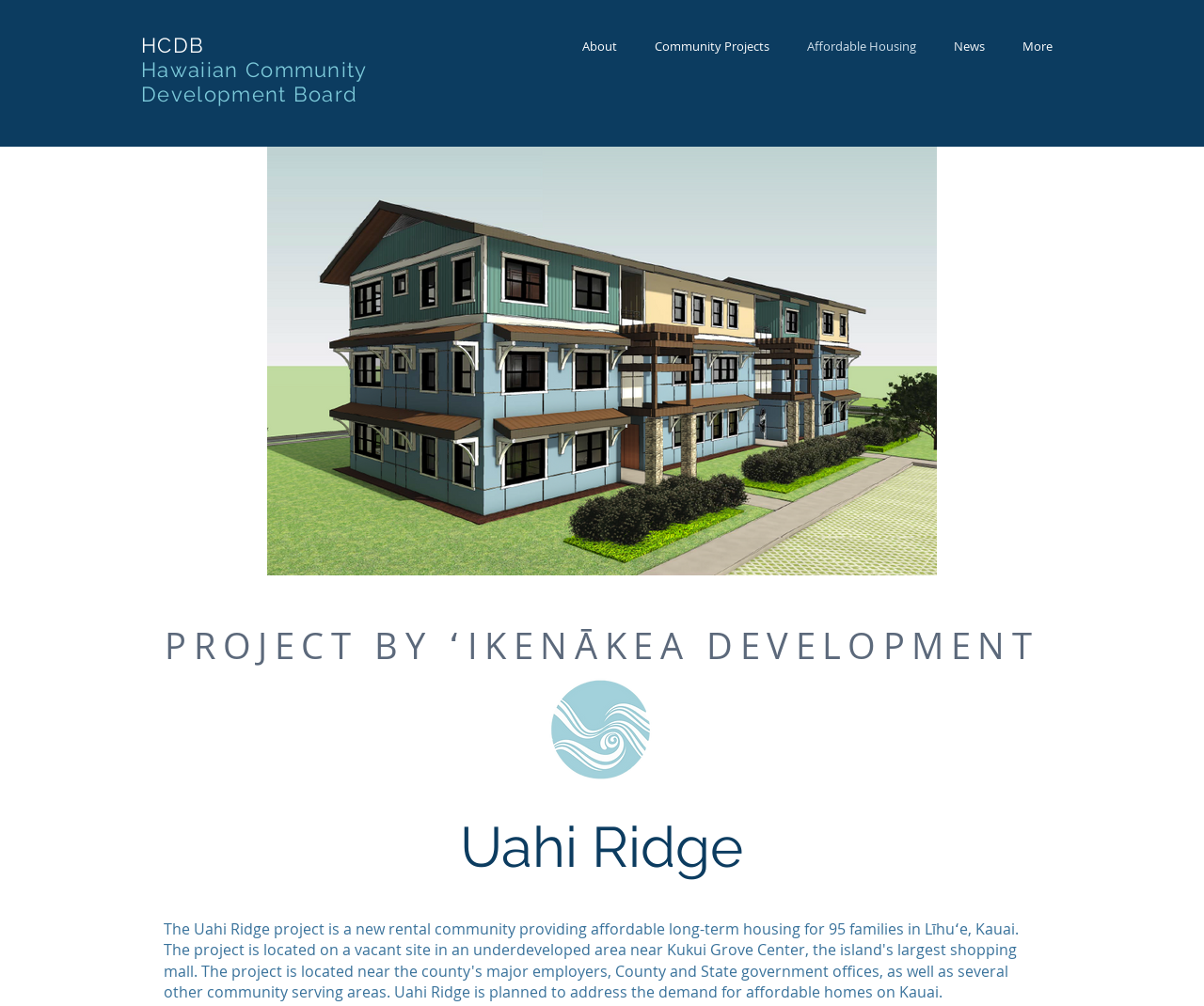Determine the bounding box coordinates for the area you should click to complete the following instruction: "visit PROJECT BY ʻIKENĀKEA DEVELOPMENT page".

[0.137, 0.621, 0.863, 0.664]